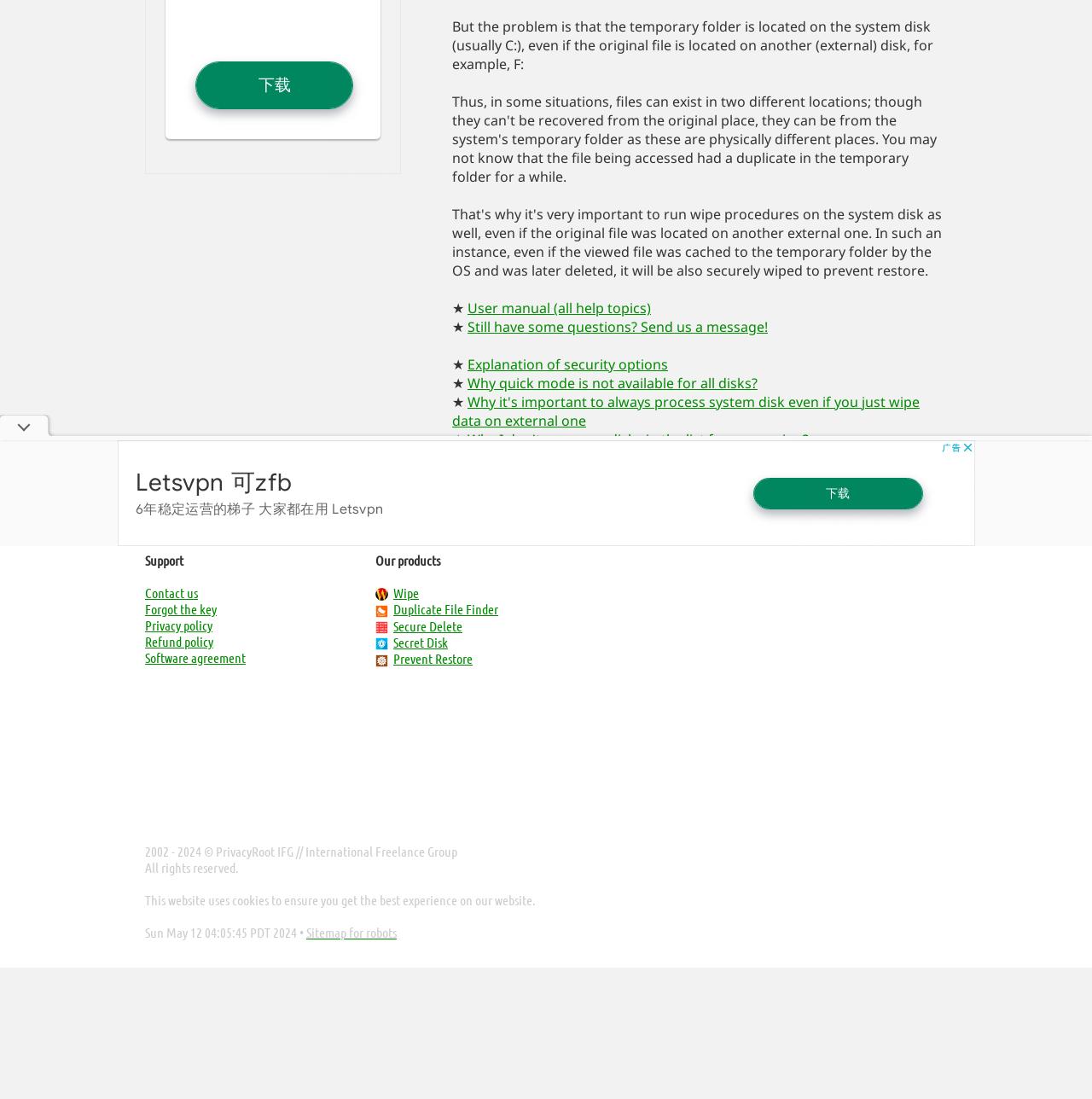Provide the bounding box coordinates of the HTML element this sentence describes: "Wipe".

[0.36, 0.532, 0.384, 0.547]